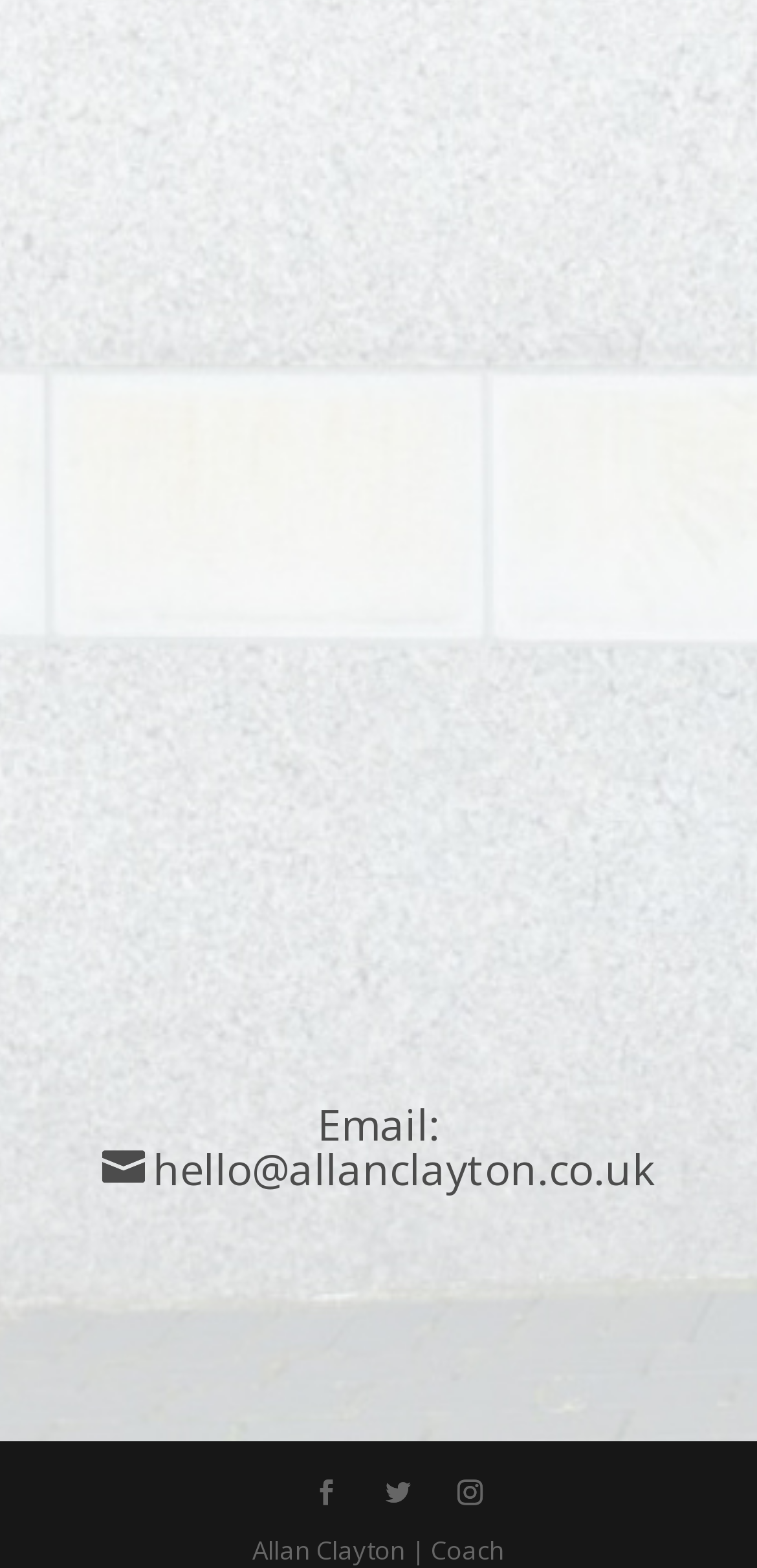Find the bounding box coordinates of the clickable area that will achieve the following instruction: "Open the Facebook page".

[0.414, 0.939, 0.447, 0.968]